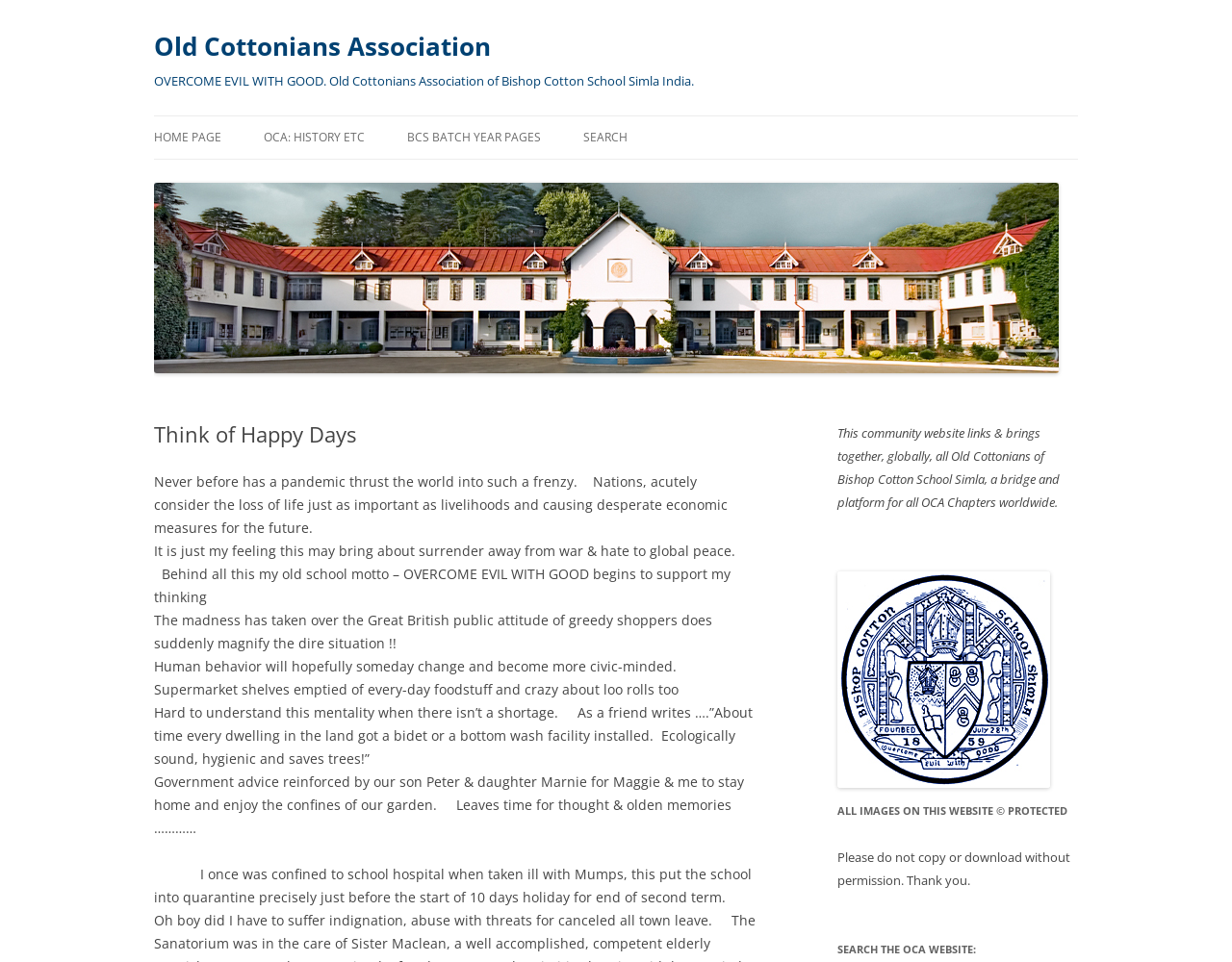Find the bounding box coordinates of the clickable region needed to perform the following instruction: "Visit the 'HISTORY' page". The coordinates should be provided as four float numbers between 0 and 1, i.e., [left, top, right, bottom].

[0.214, 0.165, 0.37, 0.206]